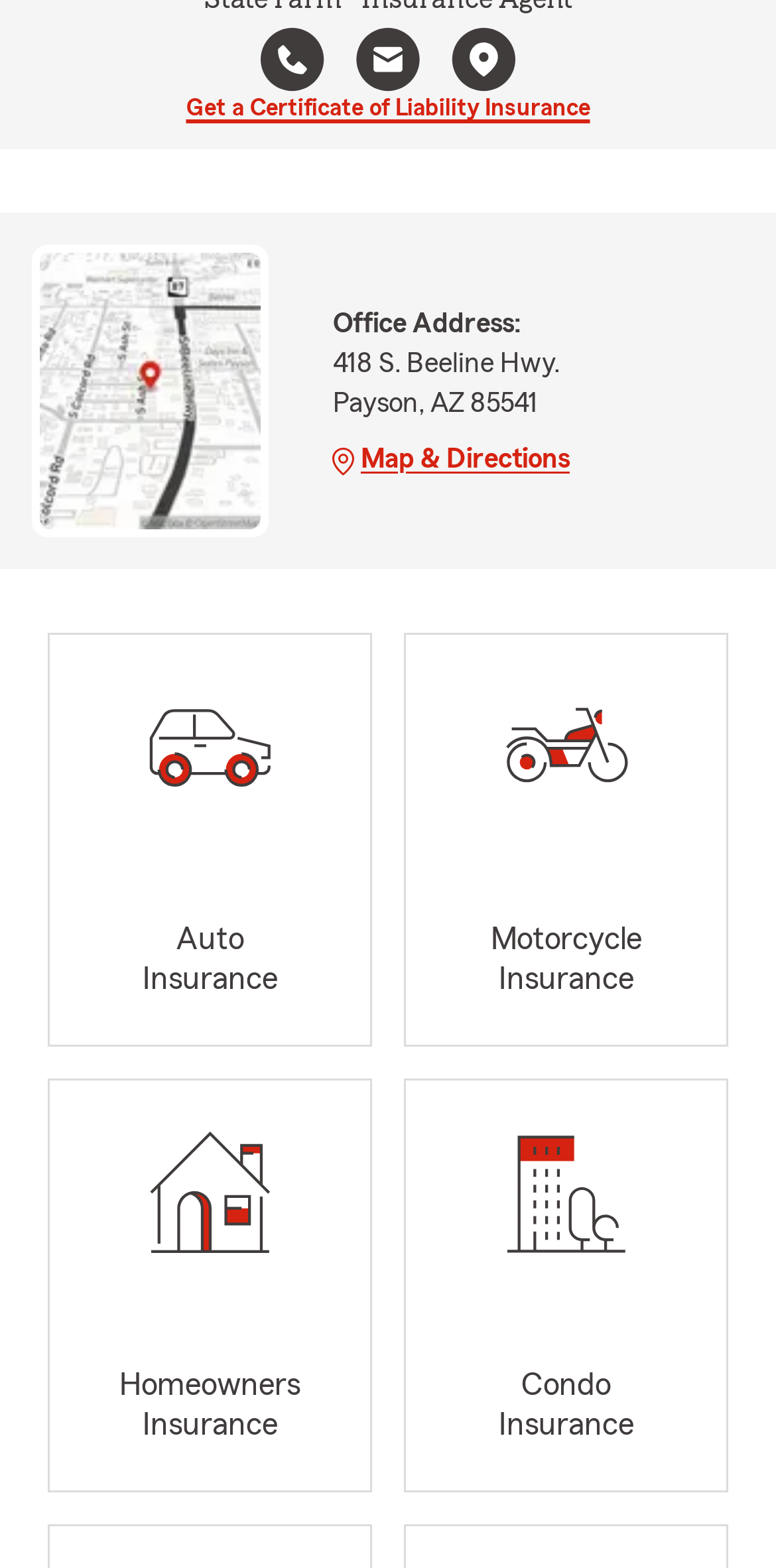Please indicate the bounding box coordinates for the clickable area to complete the following task: "Click on the 'Local' link". The coordinates should be specified as four float numbers between 0 and 1, i.e., [left, top, right, bottom].

None